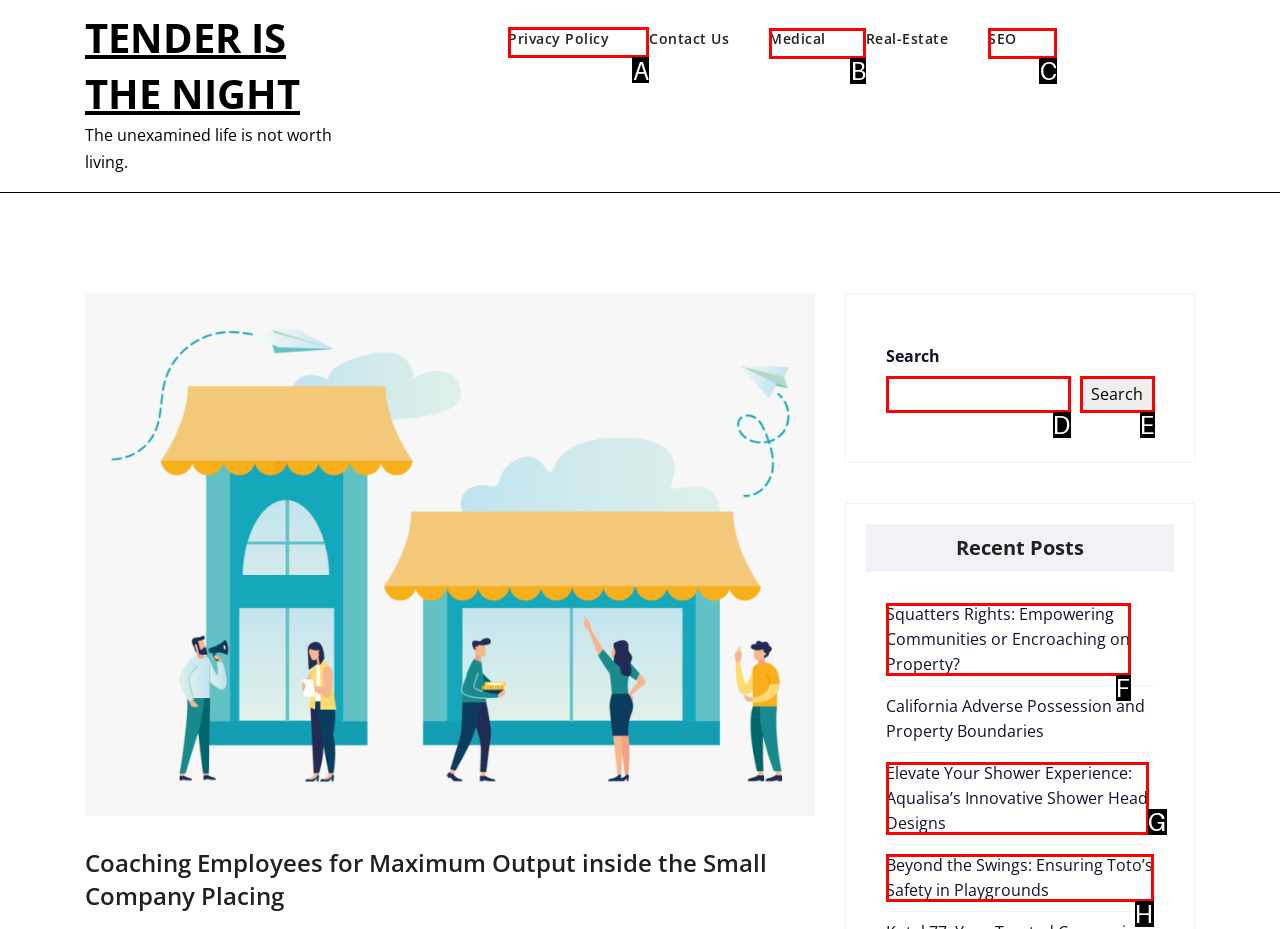Determine which UI element you should click to perform the task: Read the privacy policy
Provide the letter of the correct option from the given choices directly.

A